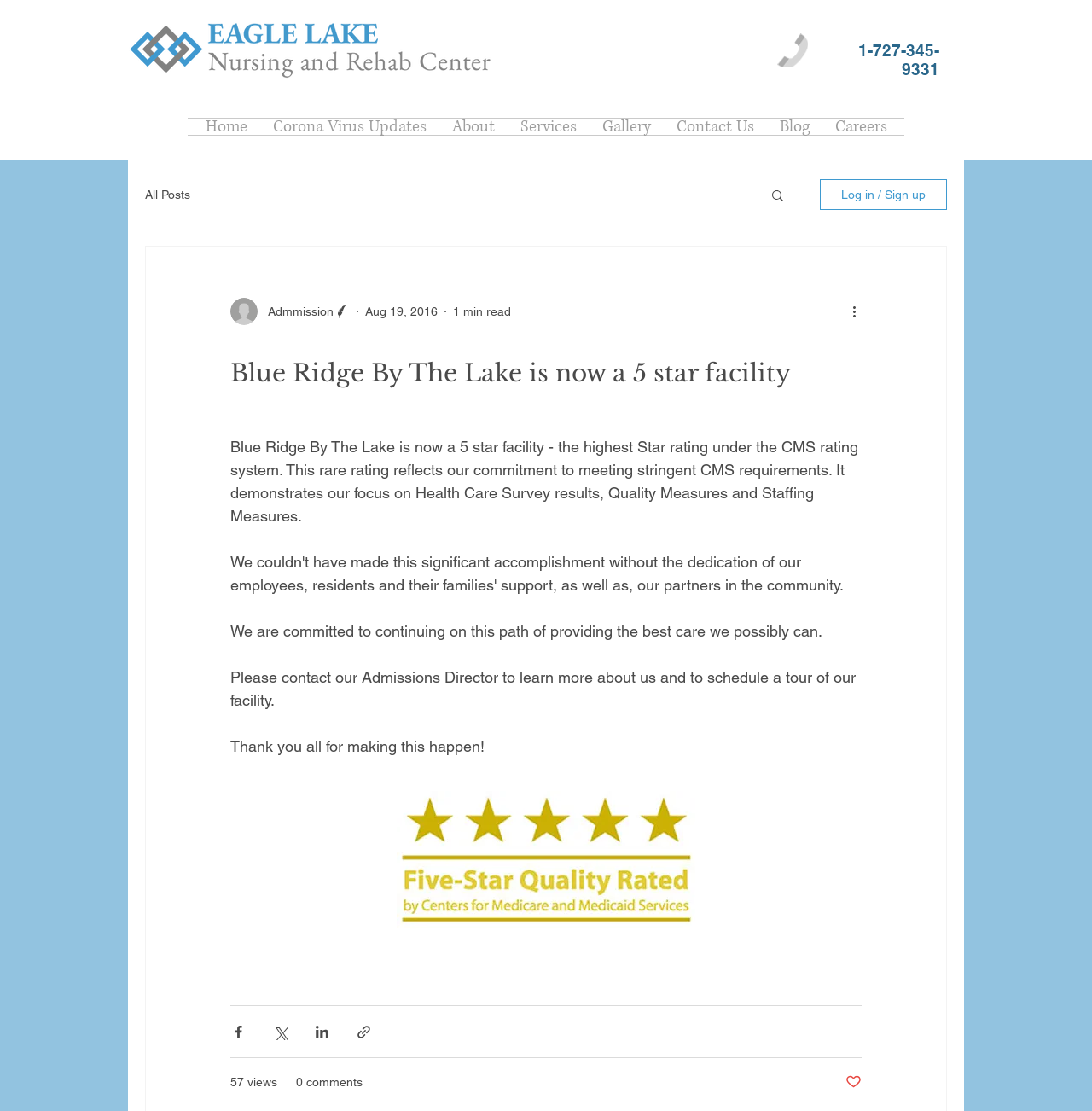Please determine the bounding box of the UI element that matches this description: Log in / Sign up. The coordinates should be given as (top-left x, top-left y, bottom-right x, bottom-right y), with all values between 0 and 1.

[0.751, 0.161, 0.867, 0.189]